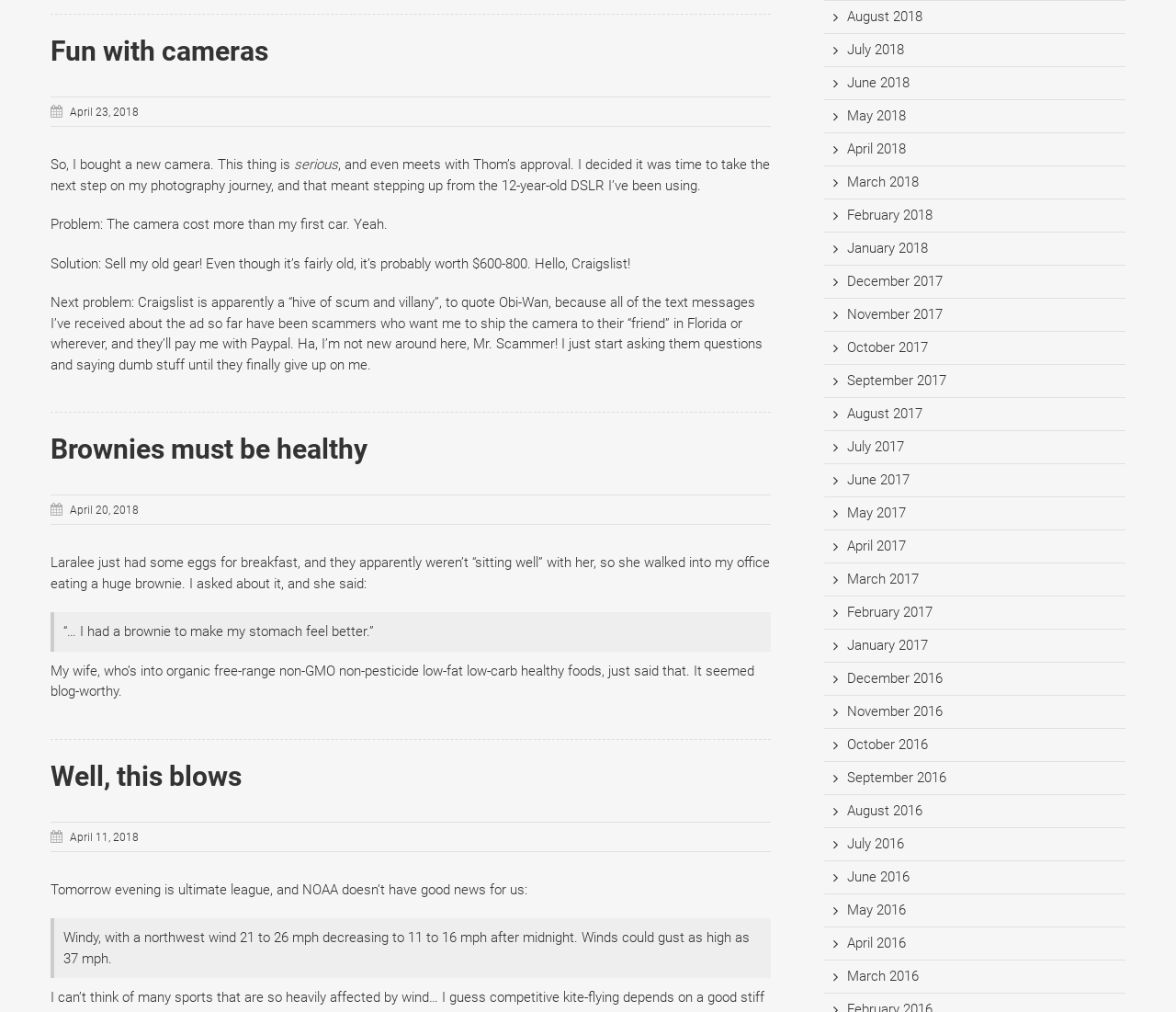Could you highlight the region that needs to be clicked to execute the instruction: "Search for articles"?

None